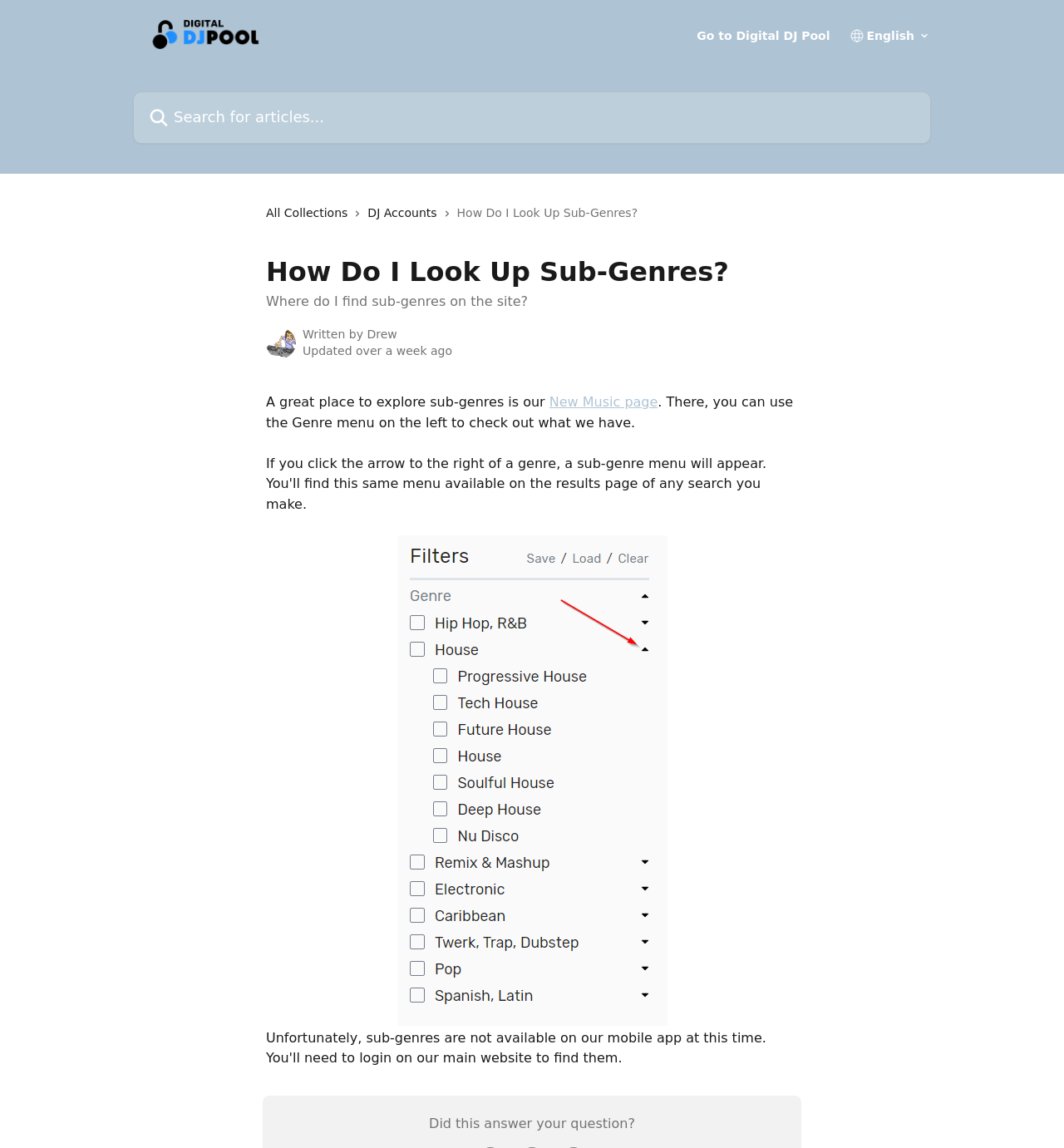Give a detailed account of the webpage, highlighting key information.

The webpage is a help center article titled "How Do I Look Up Sub-Genres? | DJ Pool Help Center". At the top, there is a header section with a logo image and a link to "DJ Pool Help Center" on the left, and a link to "Go to Digital DJ Pool" on the right. Below the header, there is a search bar with a placeholder text "Search for articles..." and a magnifying glass icon.

On the left side of the page, there are three links: "All Collections", "DJ Accounts", and a link with no text. Each link has a small icon next to it. Below these links, there is a section with a heading "How Do I Look Up Sub-Genres?" and a subheading "Where do I find sub-genres on the site?". The author's avatar and name are displayed below the subheading, along with the update date.

The main content of the article is divided into paragraphs. The first paragraph explains that the "New Music page" is a great place to explore sub-genres, and provides a link to that page. The text continues to explain how to use the Genre menu on the left to check out what is available.

At the bottom of the page, there is a question "Did this answer your question?" with a "Yes" or "No" button, but the button is not explicitly mentioned in the accessibility tree. There is also an image with no description, possibly a button or an icon, located below the main content area.